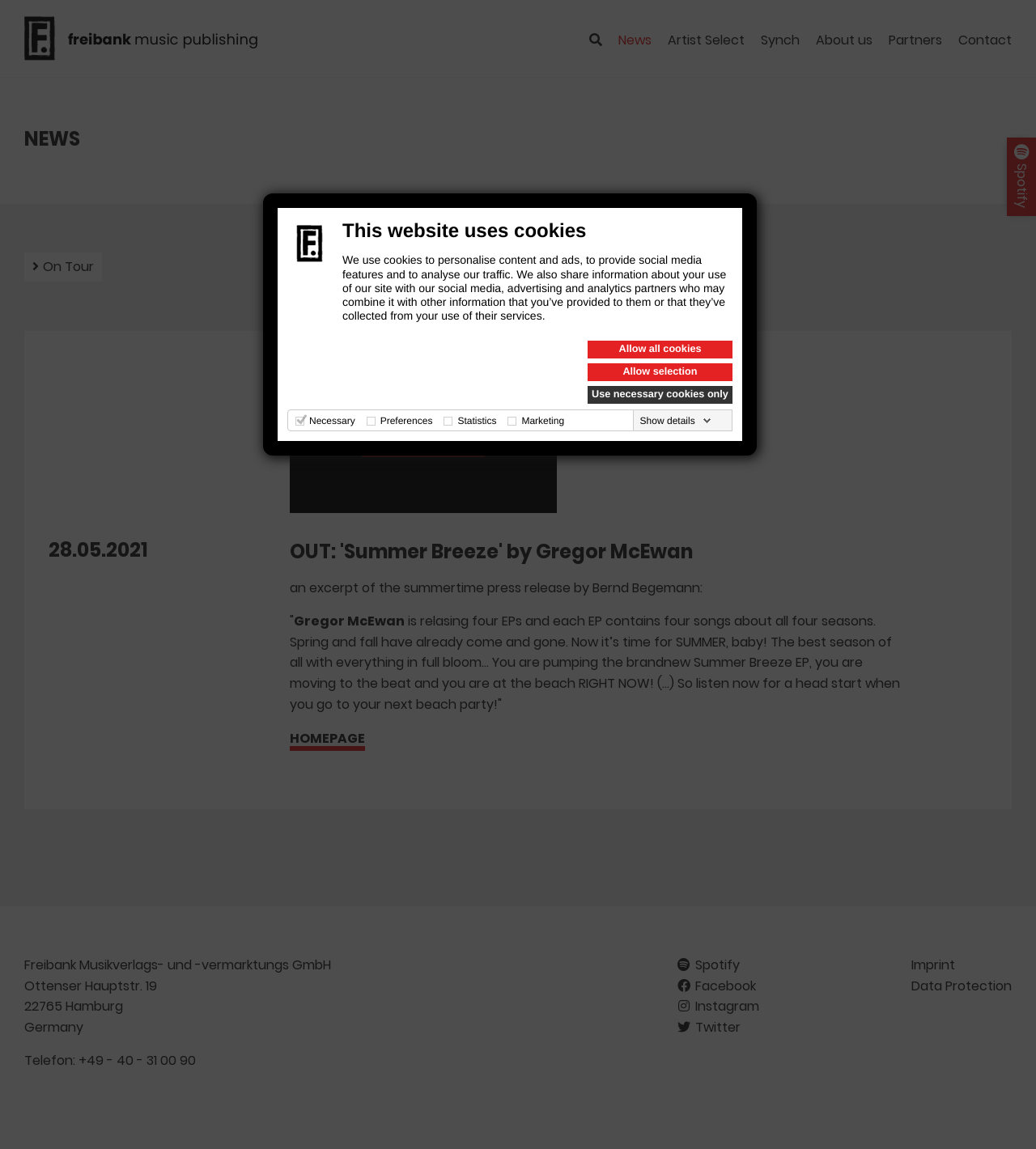Predict the bounding box of the UI element based on the description: "(605) 393-9804". The coordinates should be four float numbers between 0 and 1, formatted as [left, top, right, bottom].

None